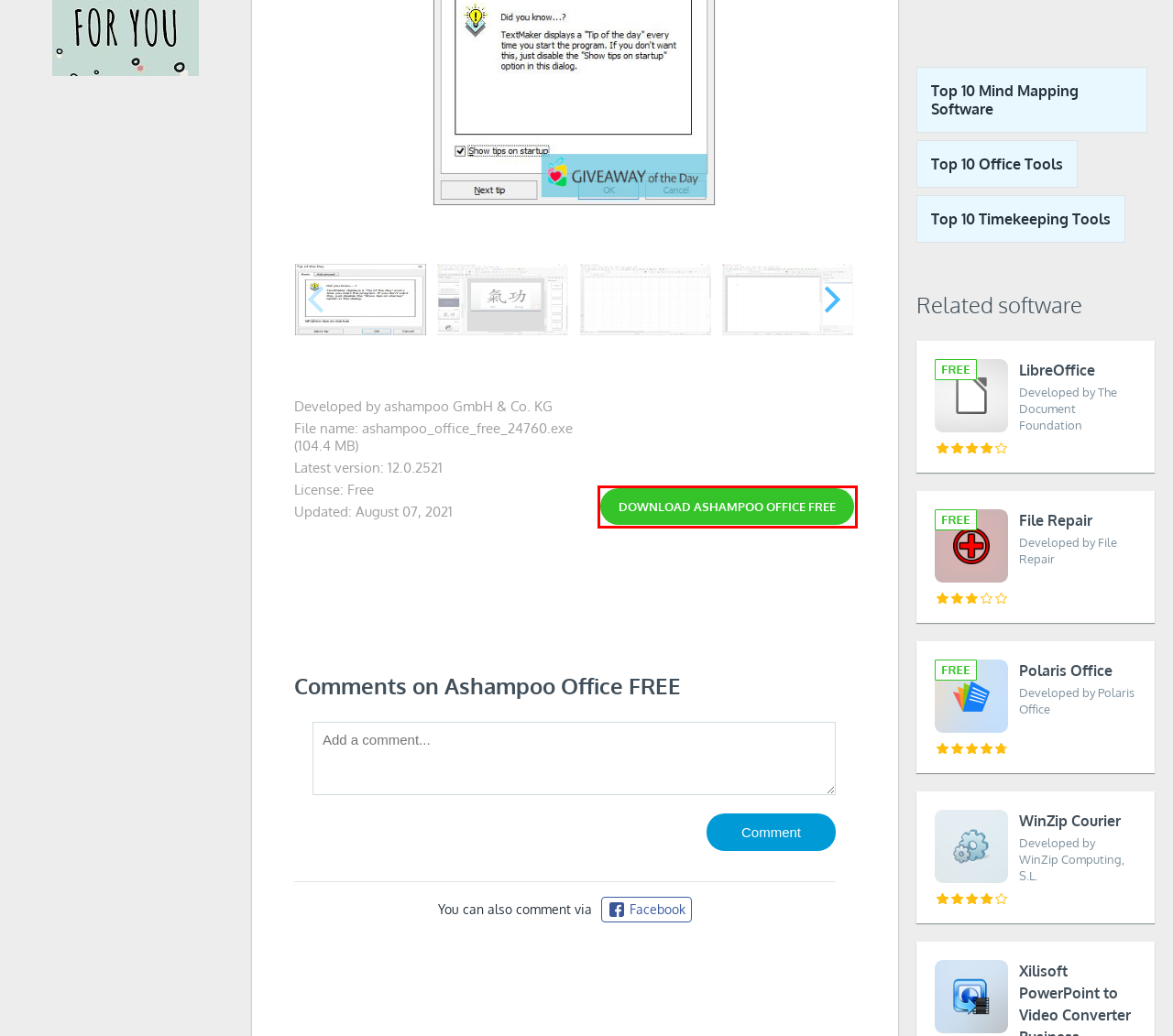Look at the screenshot of a webpage where a red bounding box surrounds a UI element. Your task is to select the best-matching webpage description for the new webpage after you click the element within the bounding box. The available options are:
A. Download LibreOffice 2024 for Windows | Giveaway Download Basket
B. Download Polaris Office 2024 for Windows | Giveaway Download Basket
C. Download Xilisoft PowerPoint to Video Converter Business 2024 for Windows | Giveaway Download Basket
D. Submit your software to Giveaway Download Basket
E. Giveaway of the Day - free licensed software daily
F. Download File Repair 2024 for Windows | Giveaway Download Basket
G. Download Ashampoo Office FREE for Windows | Giveaway Download Basket
H. Download WinZip Courier 2024 for Windows | Giveaway Download Basket

G